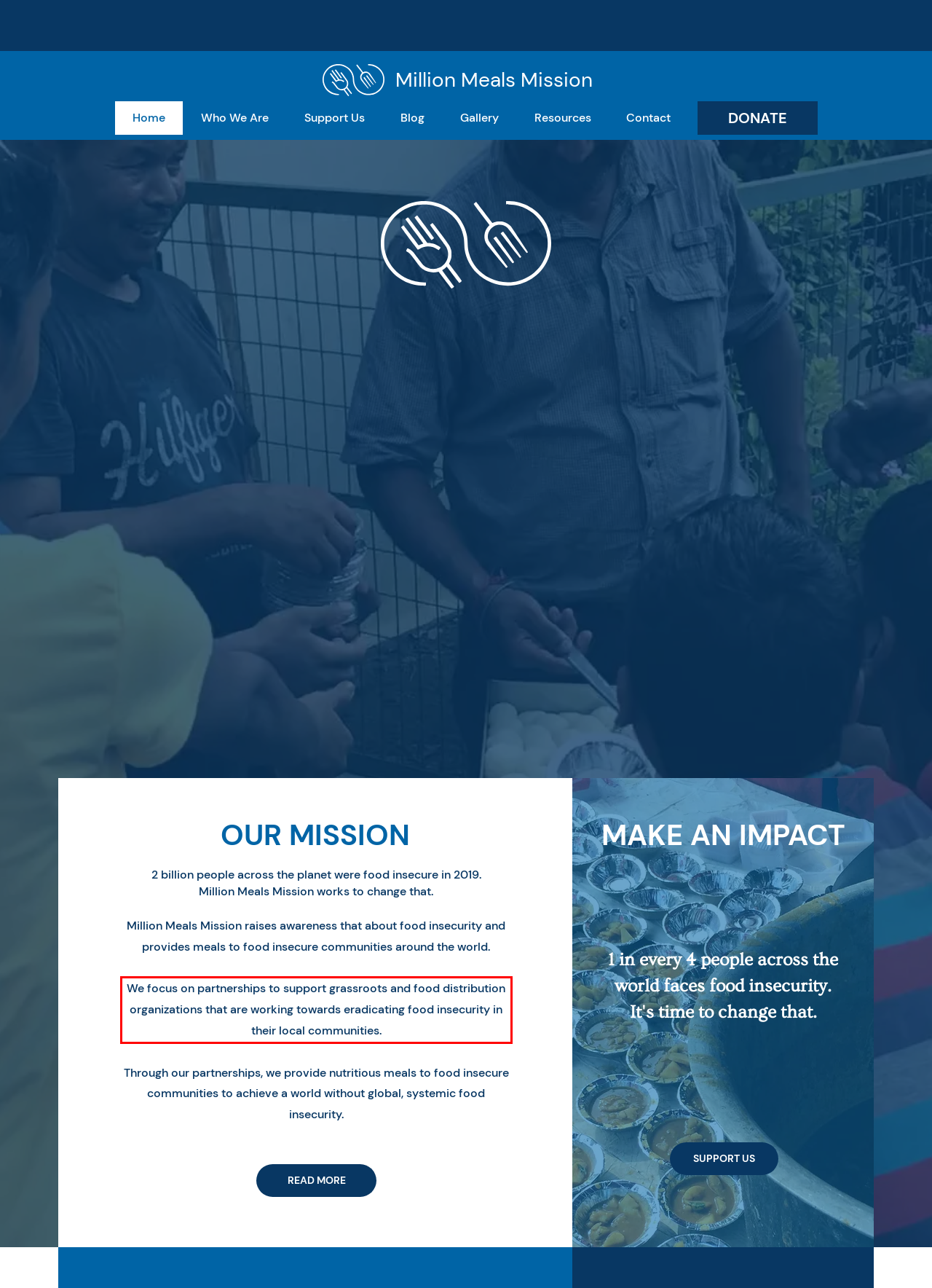Please examine the webpage screenshot containing a red bounding box and use OCR to recognize and output the text inside the red bounding box.

We focus on partnerships to support grassroots and food distribution organizations that are working towards eradicating food insecurity in their local communities.